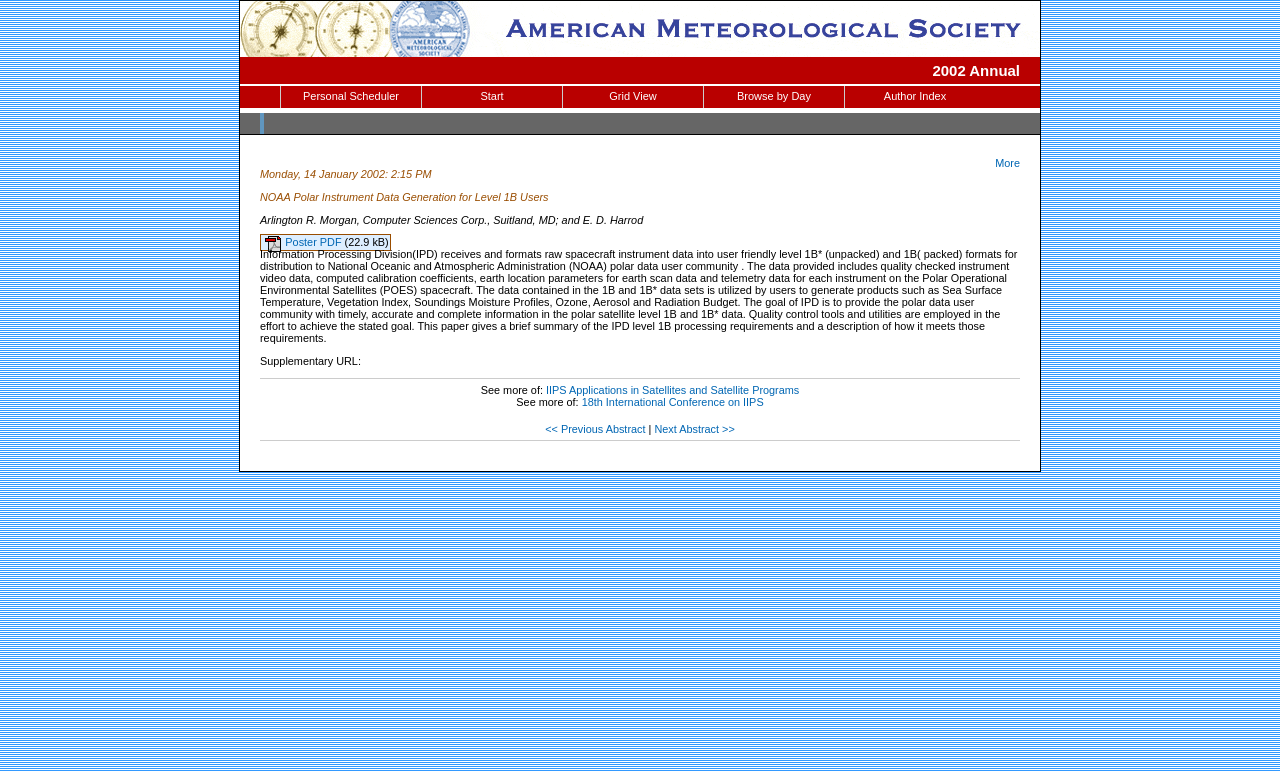Determine the bounding box for the UI element as described: "Personal Scheduler". The coordinates should be represented as four float numbers between 0 and 1, formatted as [left, top, right, bottom].

[0.22, 0.111, 0.329, 0.14]